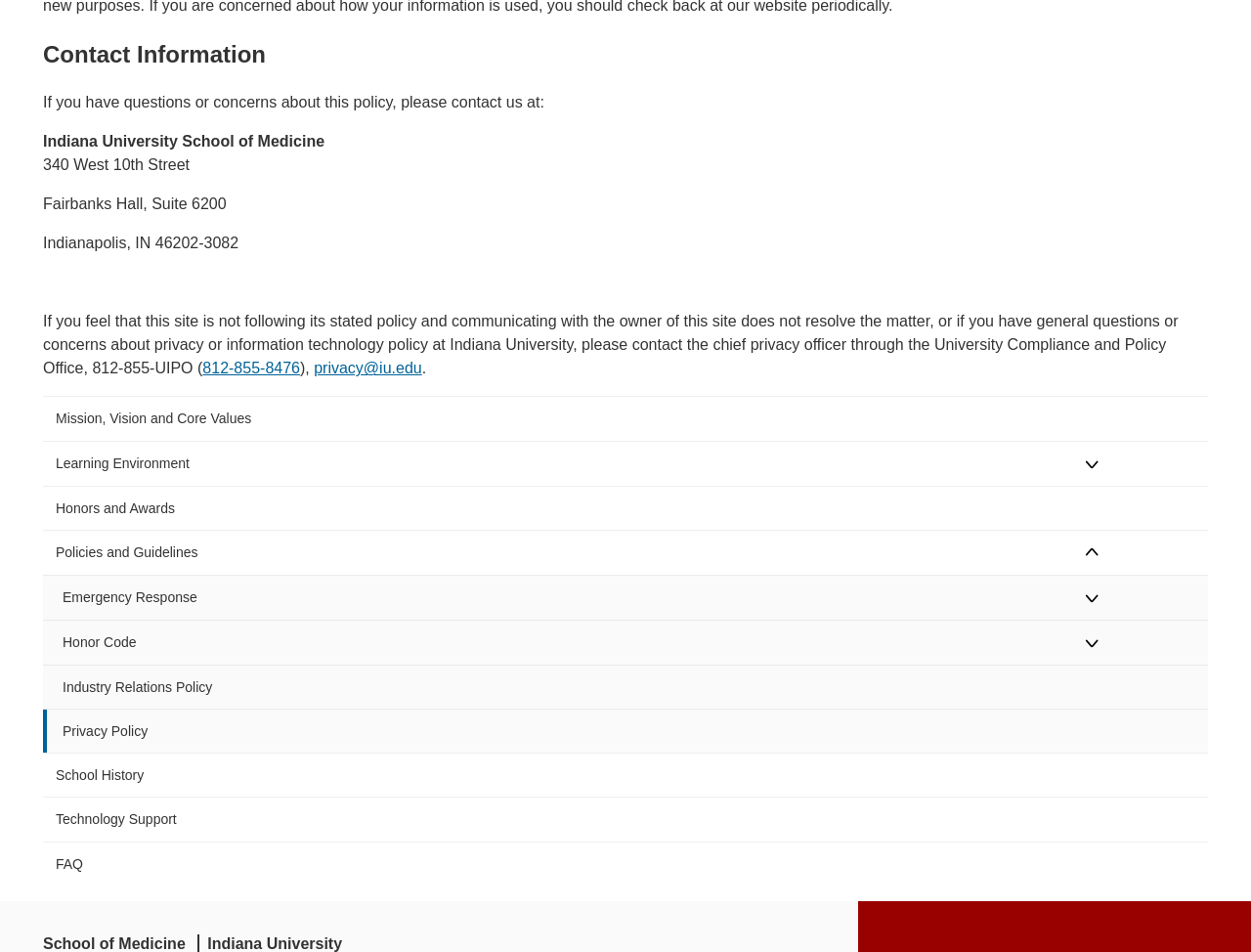Please locate the bounding box coordinates for the element that should be clicked to achieve the following instruction: "Click the 'Technology Support' menu item". Ensure the coordinates are given as four float numbers between 0 and 1, i.e., [left, top, right, bottom].

[0.034, 0.838, 0.966, 0.884]